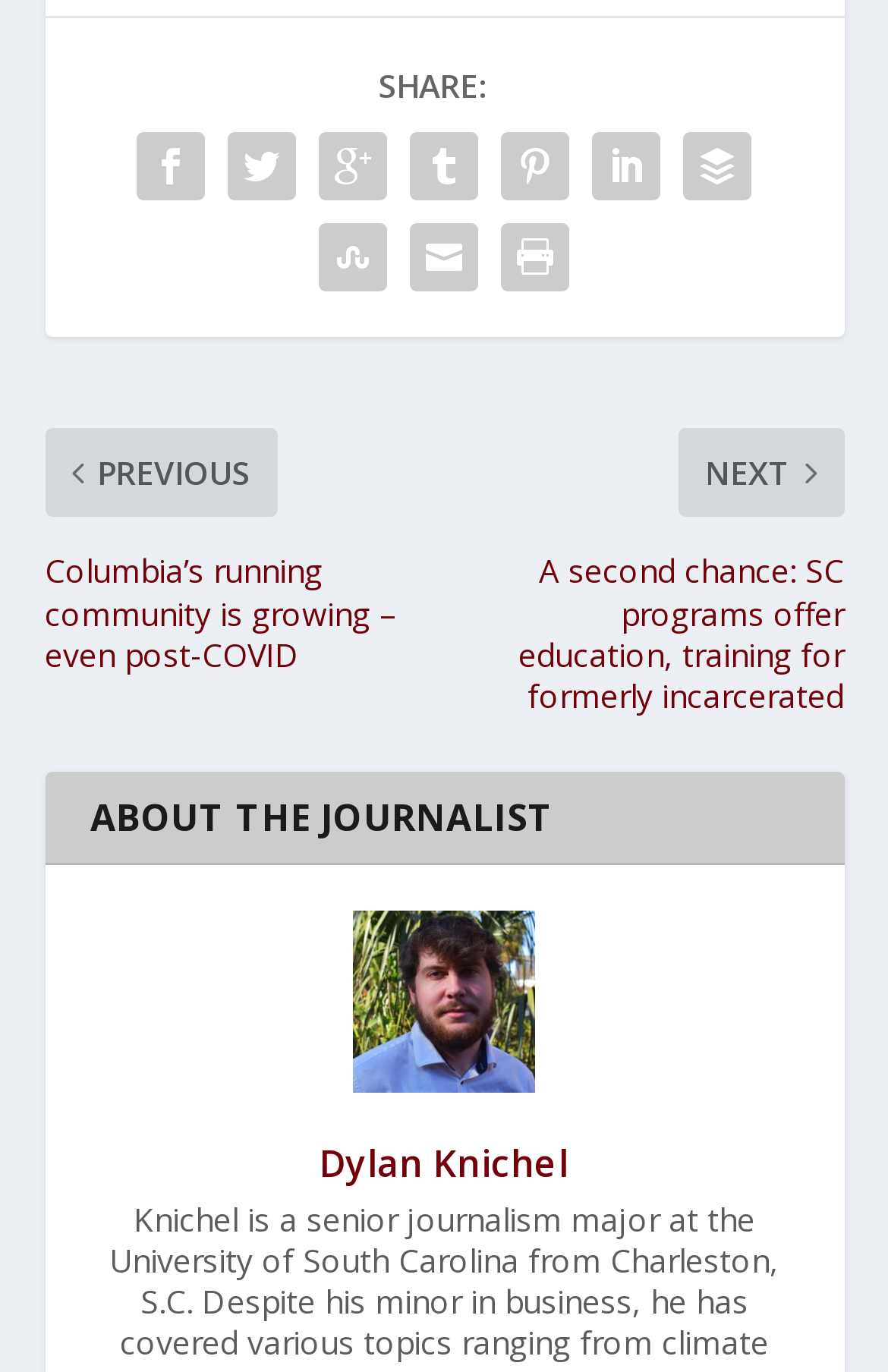Is there an image on the webpage?
Please provide a detailed answer to the question.

There is an image on the webpage, which is located below the heading element with the text 'ABOUT THE AUTHOR ABOUT THE JOURNALIST', and it is described as 'Dylan Knichel'.